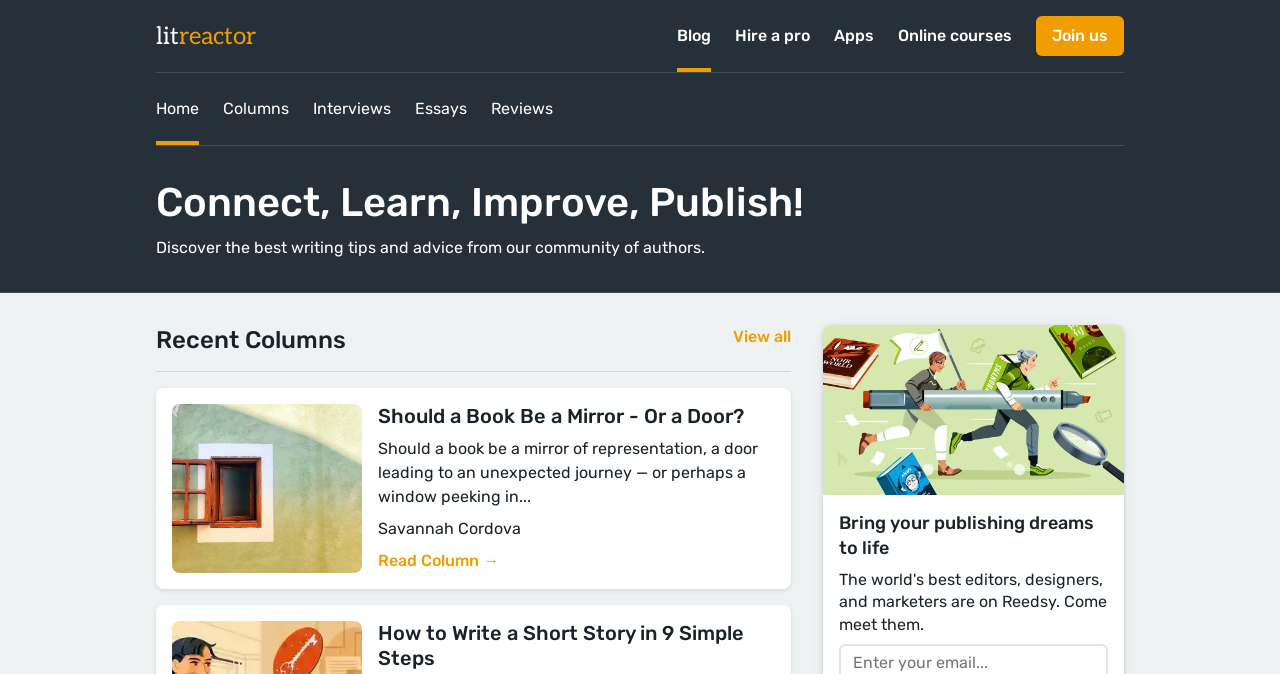Refer to the image and offer a detailed explanation in response to the question: What is the theme of the image on the webpage?

The image on the webpage is from Reedsy, an editing service, and has a caption 'Bring your publishing dreams to life', indicating that the theme of the image is related to publishing and writing.